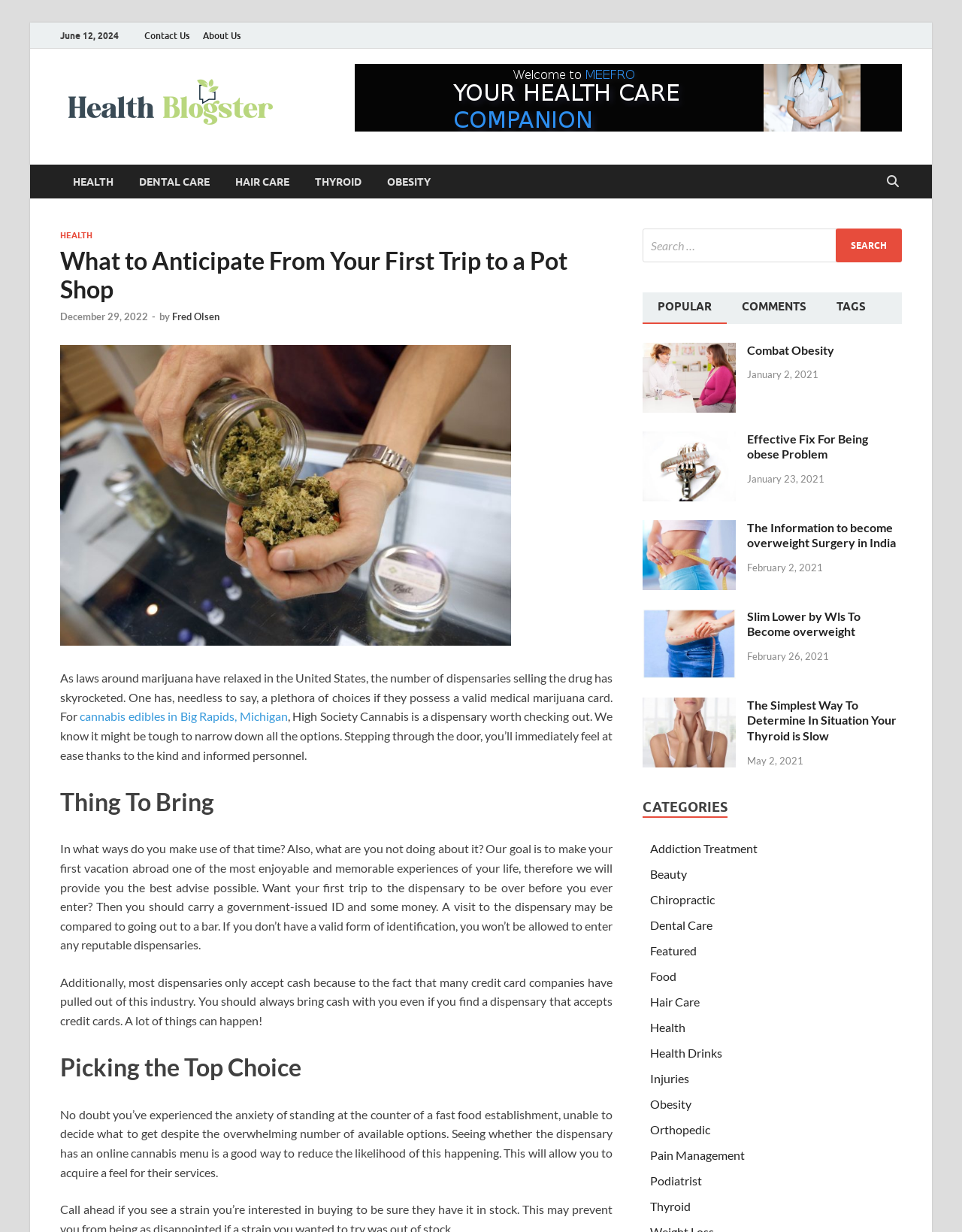Give a one-word or short-phrase answer to the following question: 
What is the category of the article 'Combat Obesity'?

Obesity